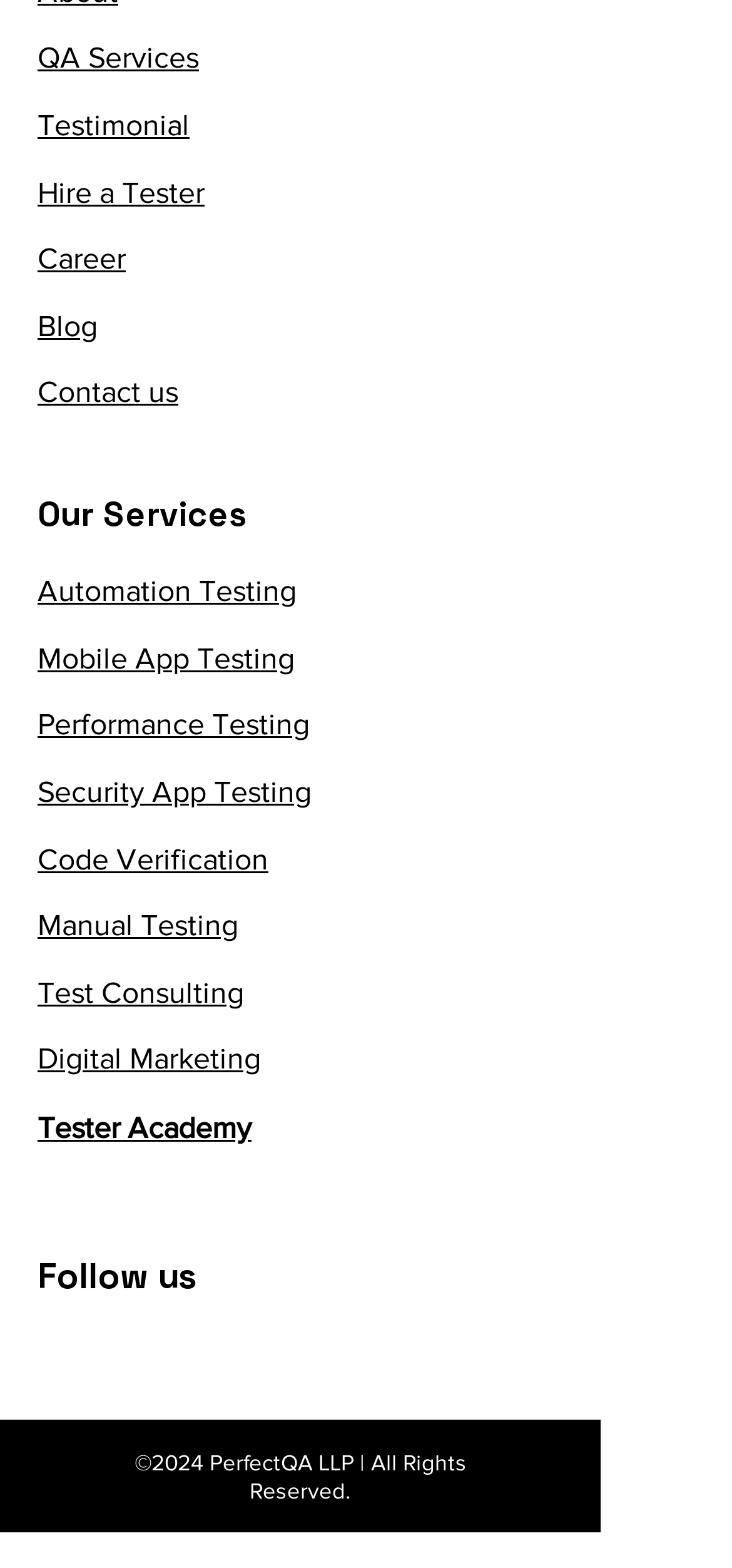Identify the bounding box coordinates of the clickable region required to complete the instruction: "Contact us". The coordinates should be given as four float numbers within the range of 0 and 1, i.e., [left, top, right, bottom].

[0.051, 0.24, 0.244, 0.26]